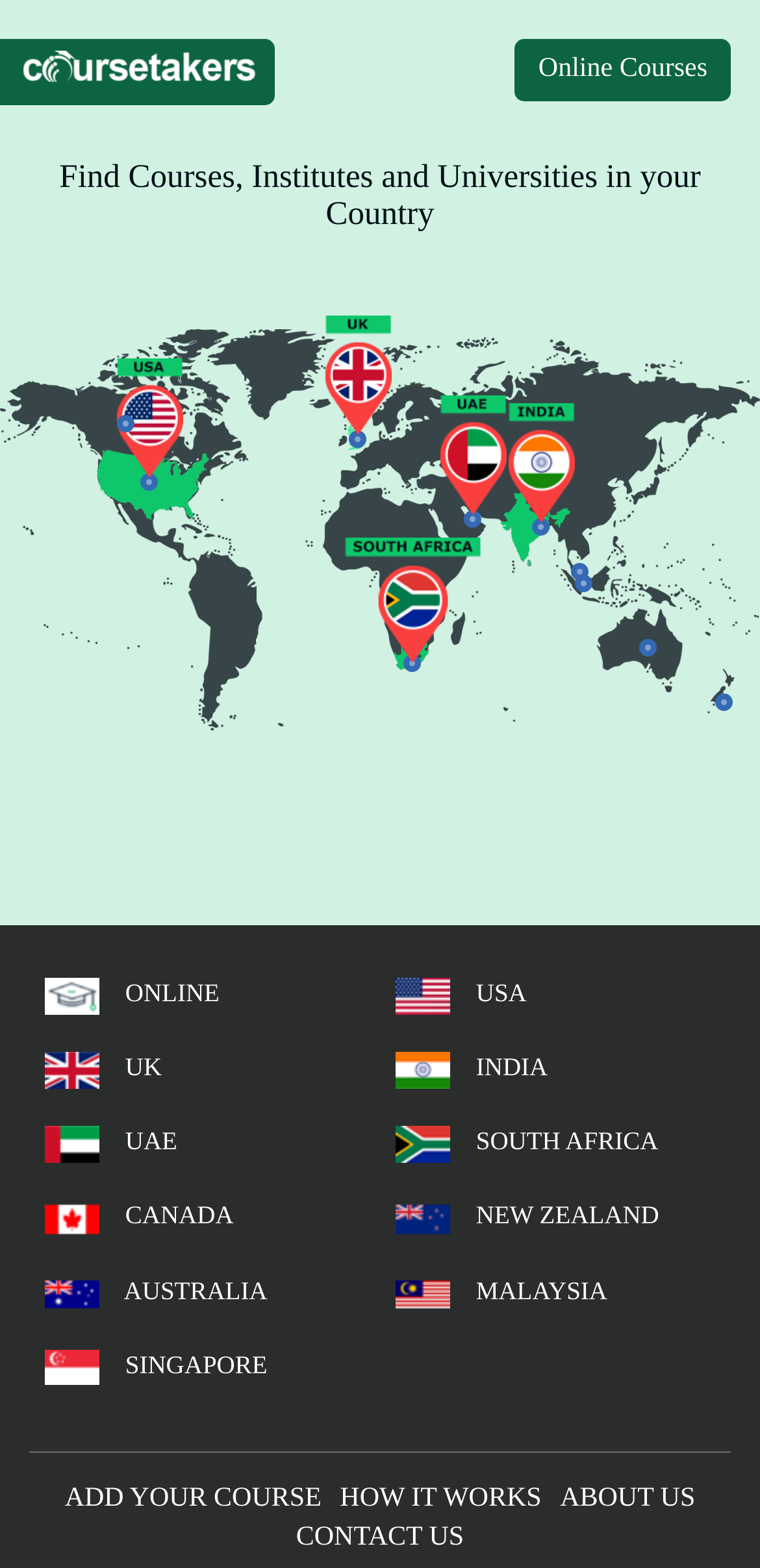How many links are there in the footer section?
Using the visual information, reply with a single word or short phrase.

4